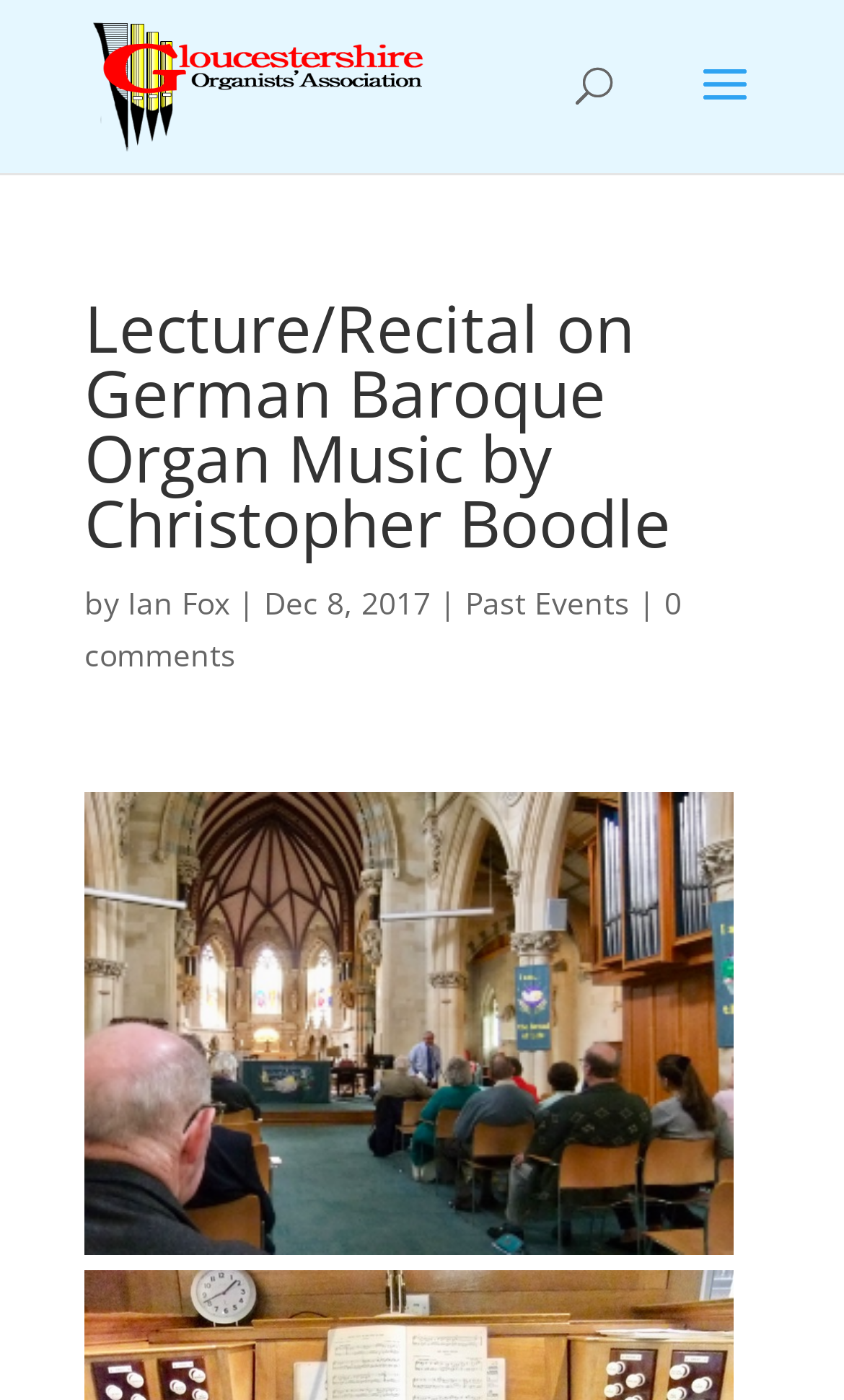How many comments are there for this event?
Please provide a comprehensive and detailed answer to the question.

The question can be answered by looking at the link element which contains the text '0 comments'. This text indicates that there are no comments for this event.